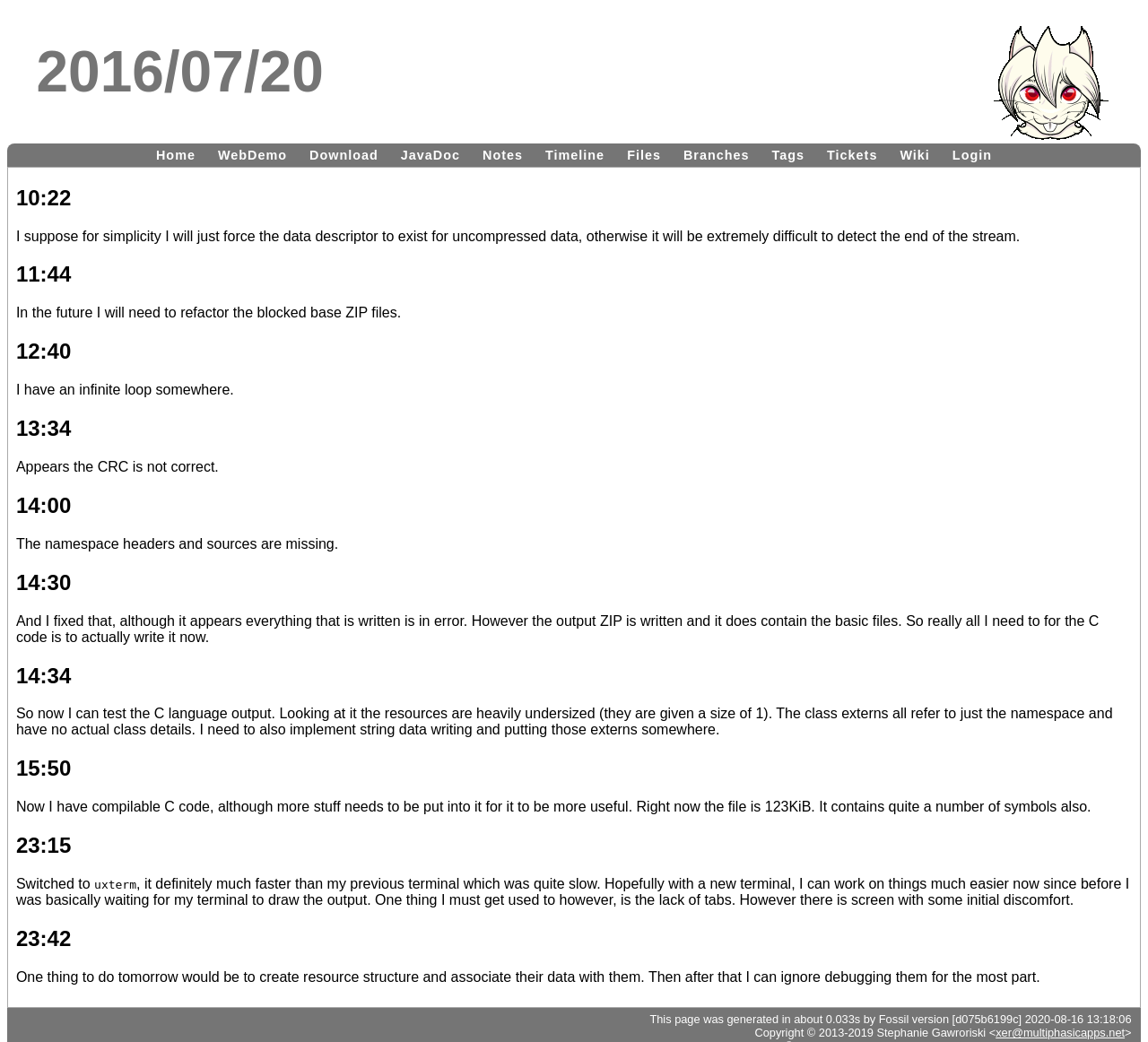Find the bounding box coordinates of the element to click in order to complete the given instruction: "Click on the Home link."

[0.128, 0.139, 0.178, 0.158]